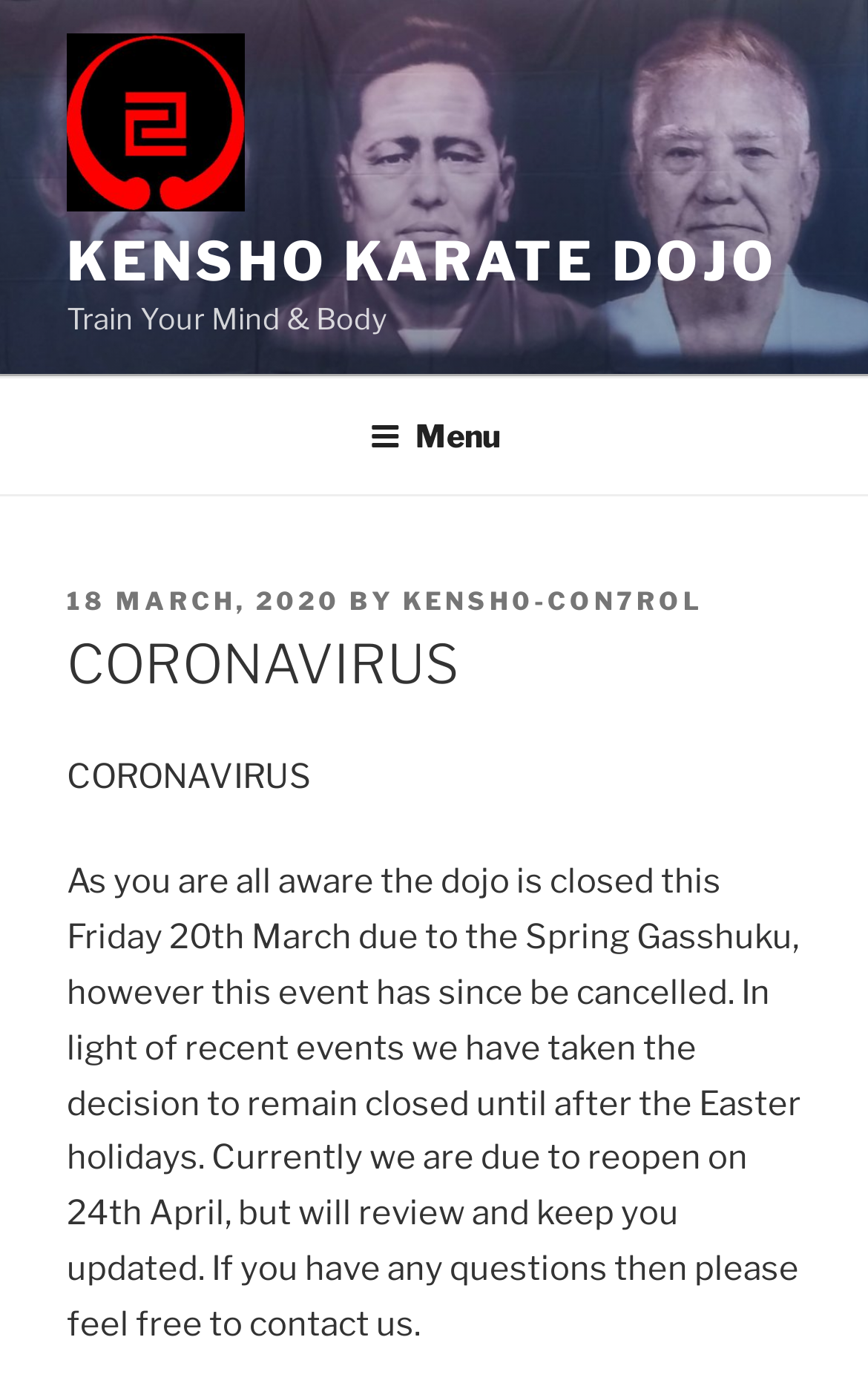What event was cancelled?
From the screenshot, provide a brief answer in one word or phrase.

Spring Gasshuku